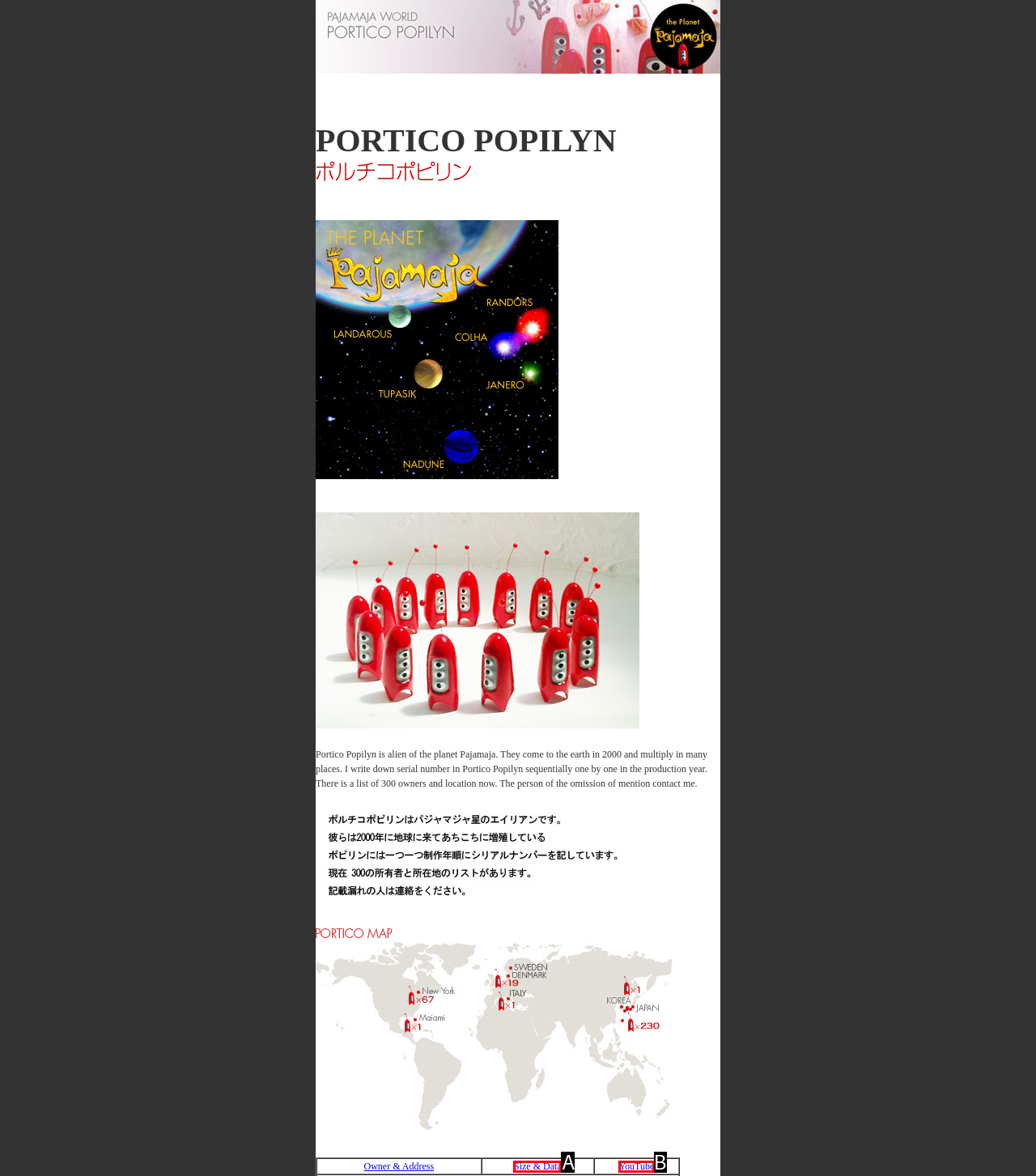Examine the description: YouTube and indicate the best matching option by providing its letter directly from the choices.

B